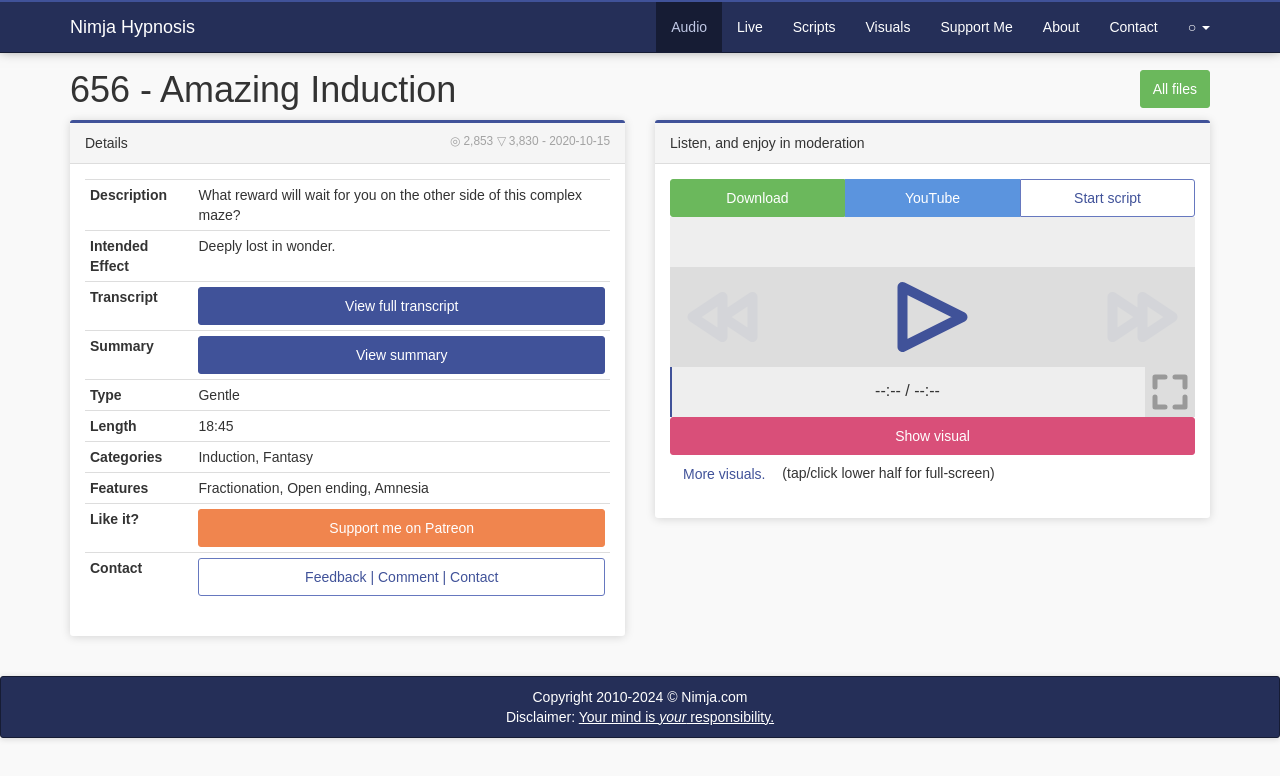Pinpoint the bounding box coordinates of the element you need to click to execute the following instruction: "Click on the 'Audio' link". The bounding box should be represented by four float numbers between 0 and 1, in the format [left, top, right, bottom].

[0.513, 0.003, 0.564, 0.067]